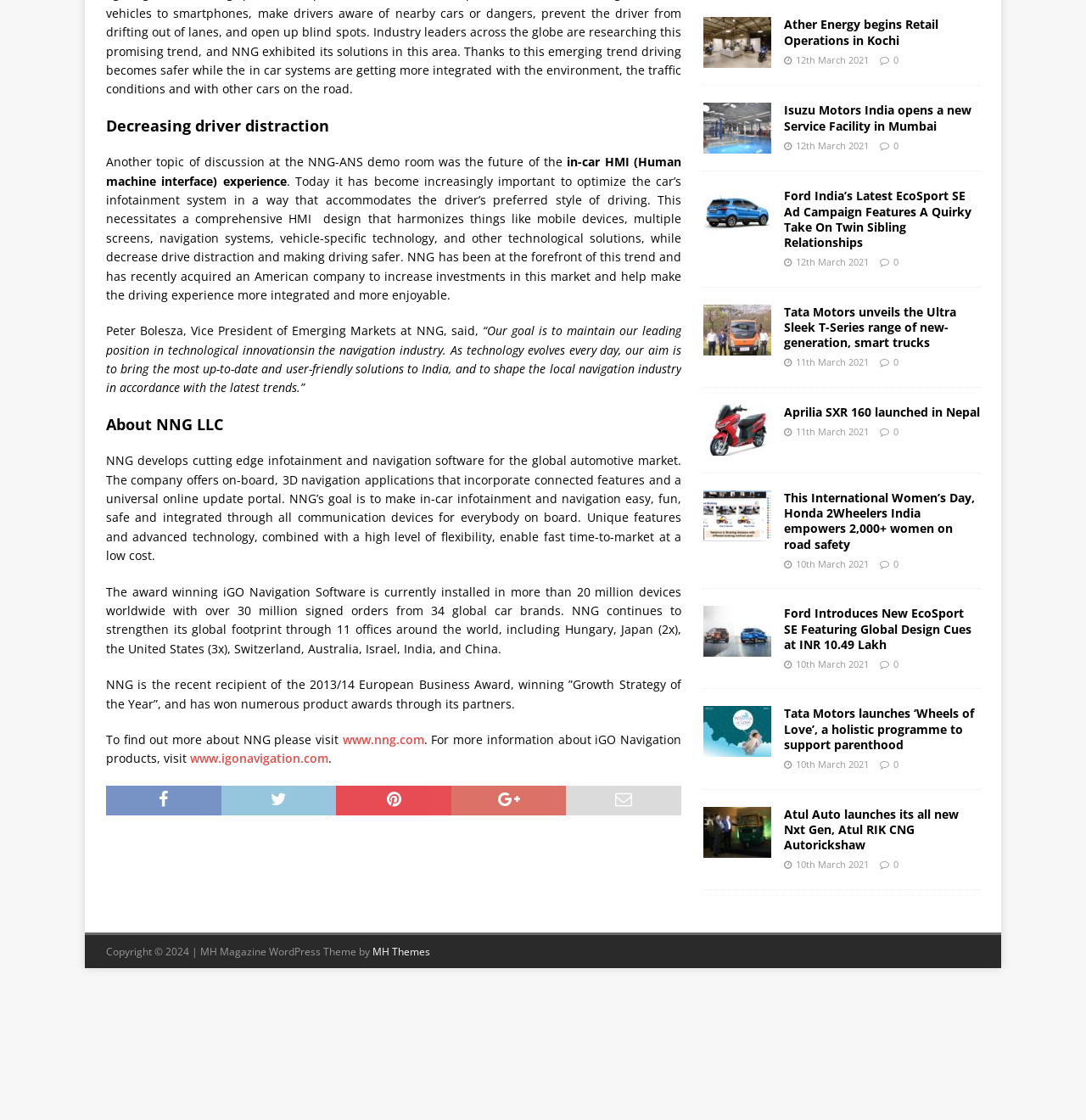Please find the bounding box coordinates for the clickable element needed to perform this instruction: "read about iGO Navigation products".

[0.175, 0.67, 0.302, 0.684]